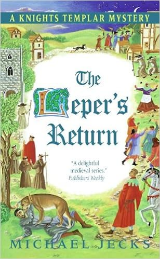Describe every aspect of the image in detail.

The image showcases the book cover for "The Leper's Return," a historical mystery novel by Michael Jecks. Set against a vibrant backdrop, the cover features colorful illustrations depicting medieval scenes, including a castle and figures in period clothing. Central to the design is the title, stylized in an ornate font, conveying a sense of historical intrigue. The tagline notes it as "A Knights Templar Mystery," hinting at themes of adventure and investigation. A quote praising the series as "A delightful medieval mystery series" adds to its appeal, suggesting the book's alignment with an evocative narrative steeped in historical detail. The author’s name, Michael Jecks, is displayed prominently, further establishing his identity in the genre.